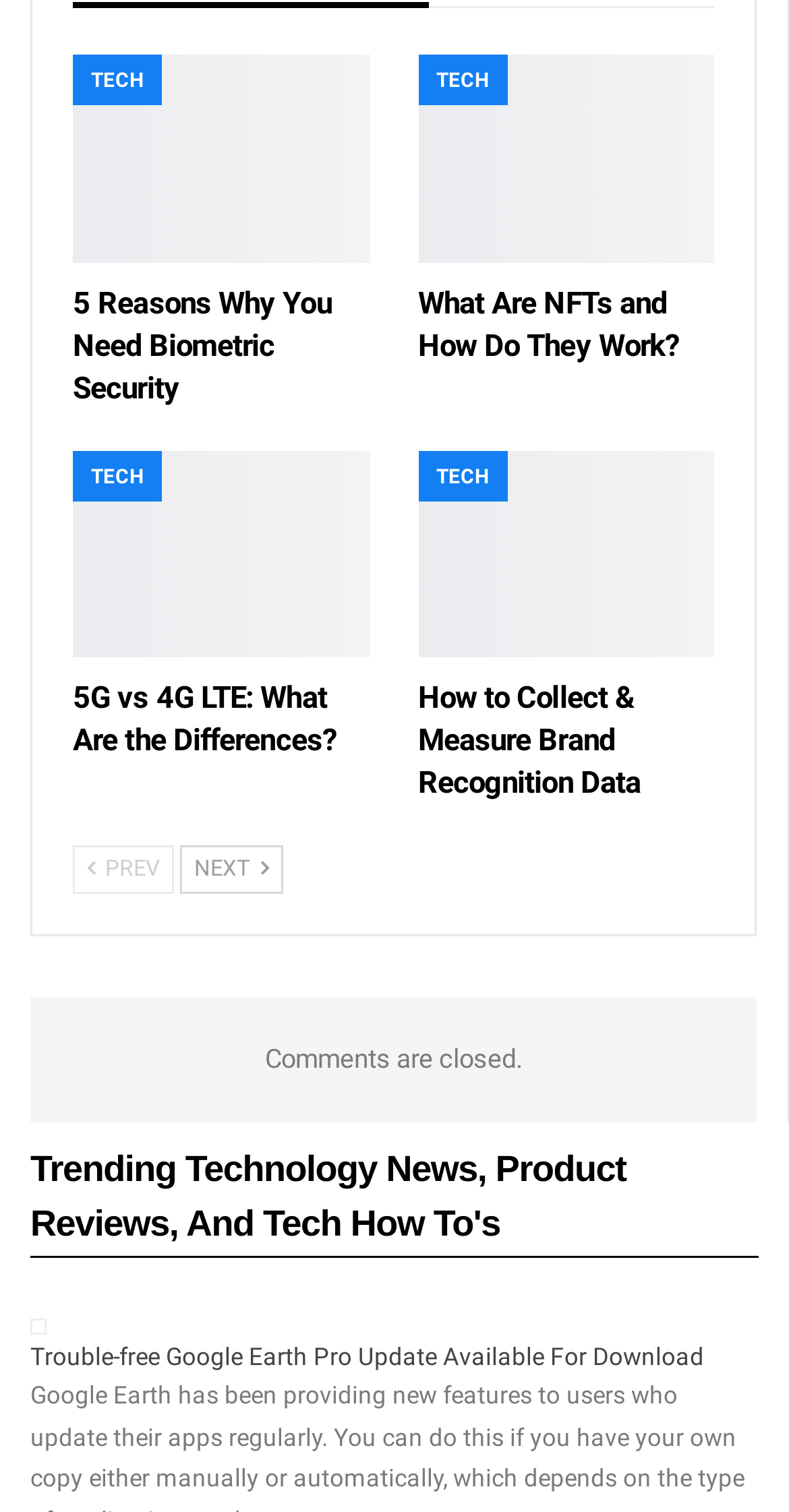What is the category of the first link?
Utilize the information in the image to give a detailed answer to the question.

The first link on the webpage has the text 'TECH' which indicates that it belongs to the technology category.